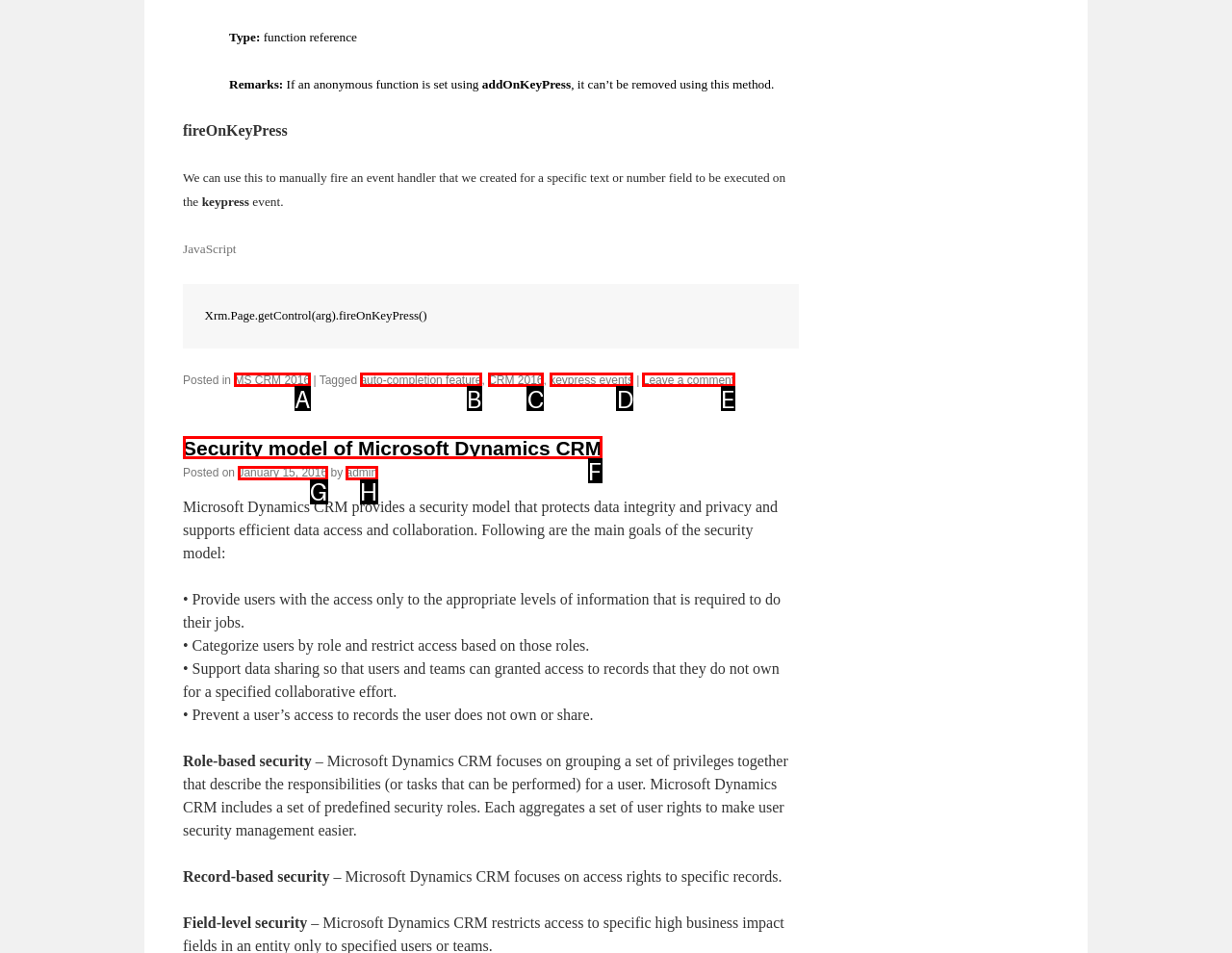Choose the option that best matches the element: MS CRM 2016
Respond with the letter of the correct option.

A